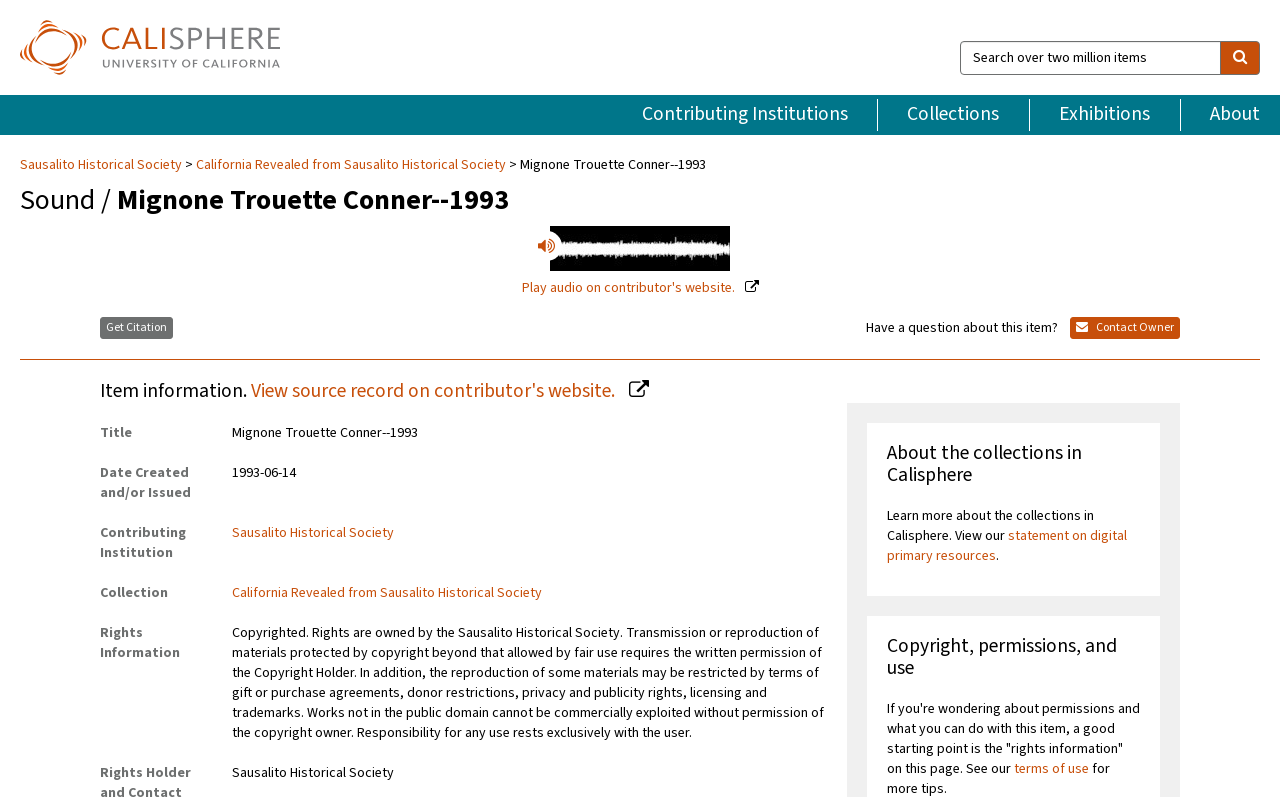Indicate the bounding box coordinates of the clickable region to achieve the following instruction: "Play audio on contributor's website."

[0.407, 0.283, 0.593, 0.373]